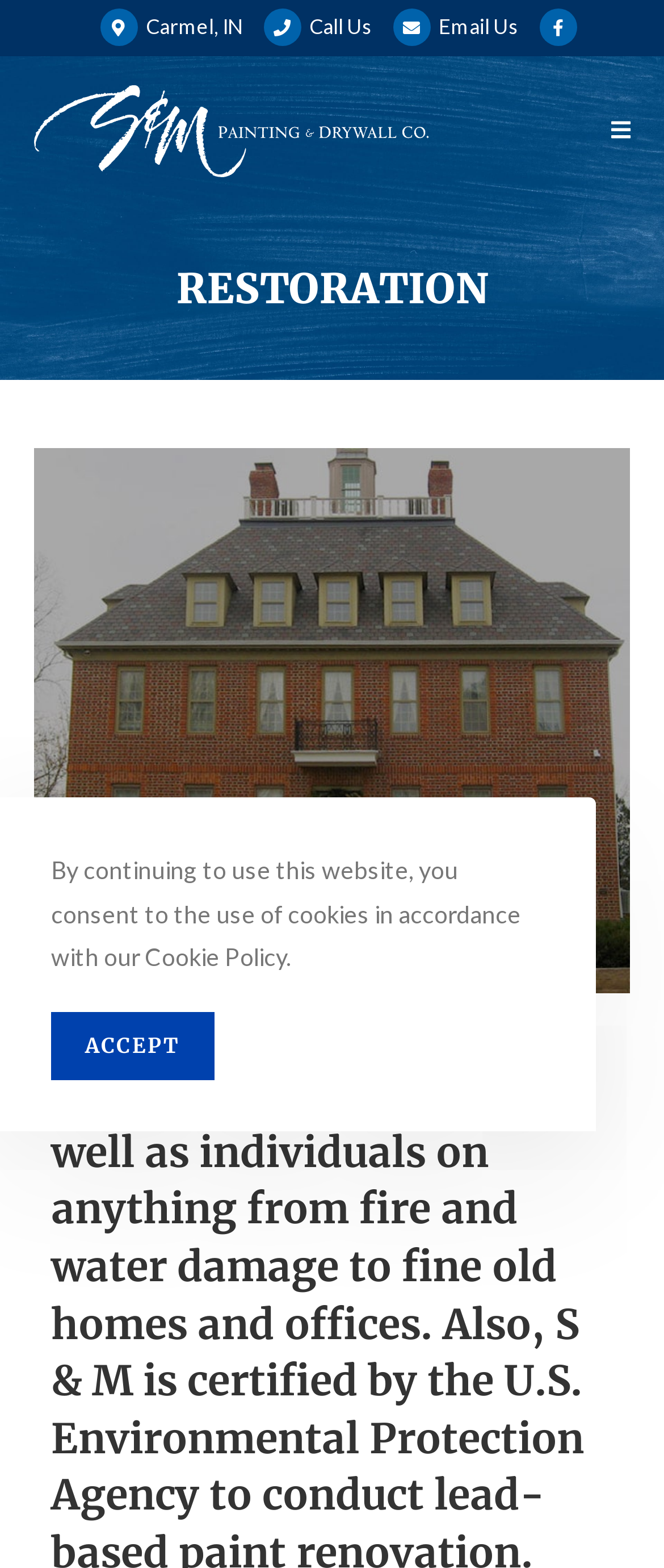What is the name of the company providing restoration services?
Refer to the image and give a detailed response to the question.

I found the name of the company by looking at the link element with the text 'S&M Painting & Drywall Co.' and an associated image with the same name.